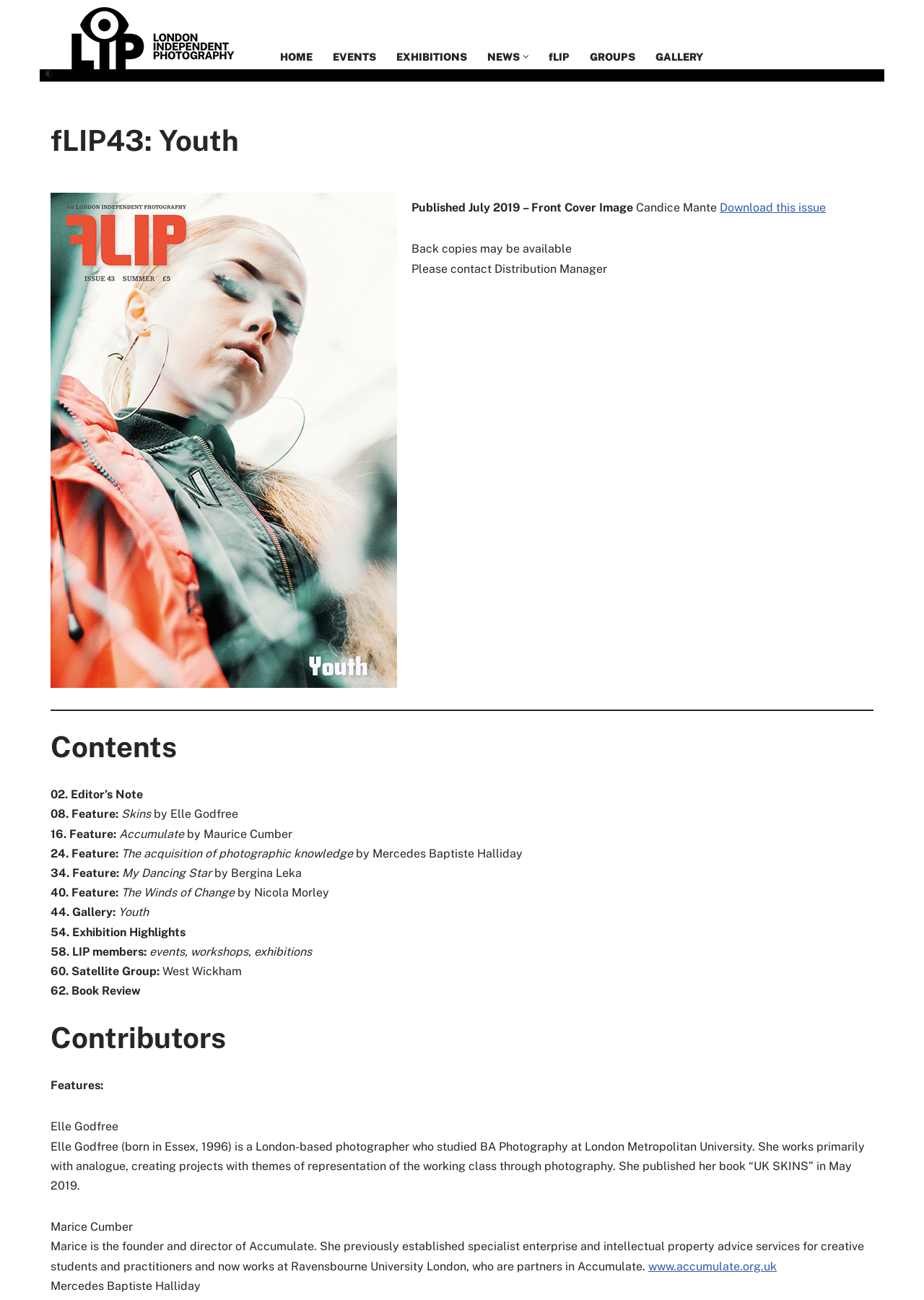Pinpoint the bounding box coordinates of the element to be clicked to execute the instruction: "Explore Marijuana Stand-Up Comedy".

None